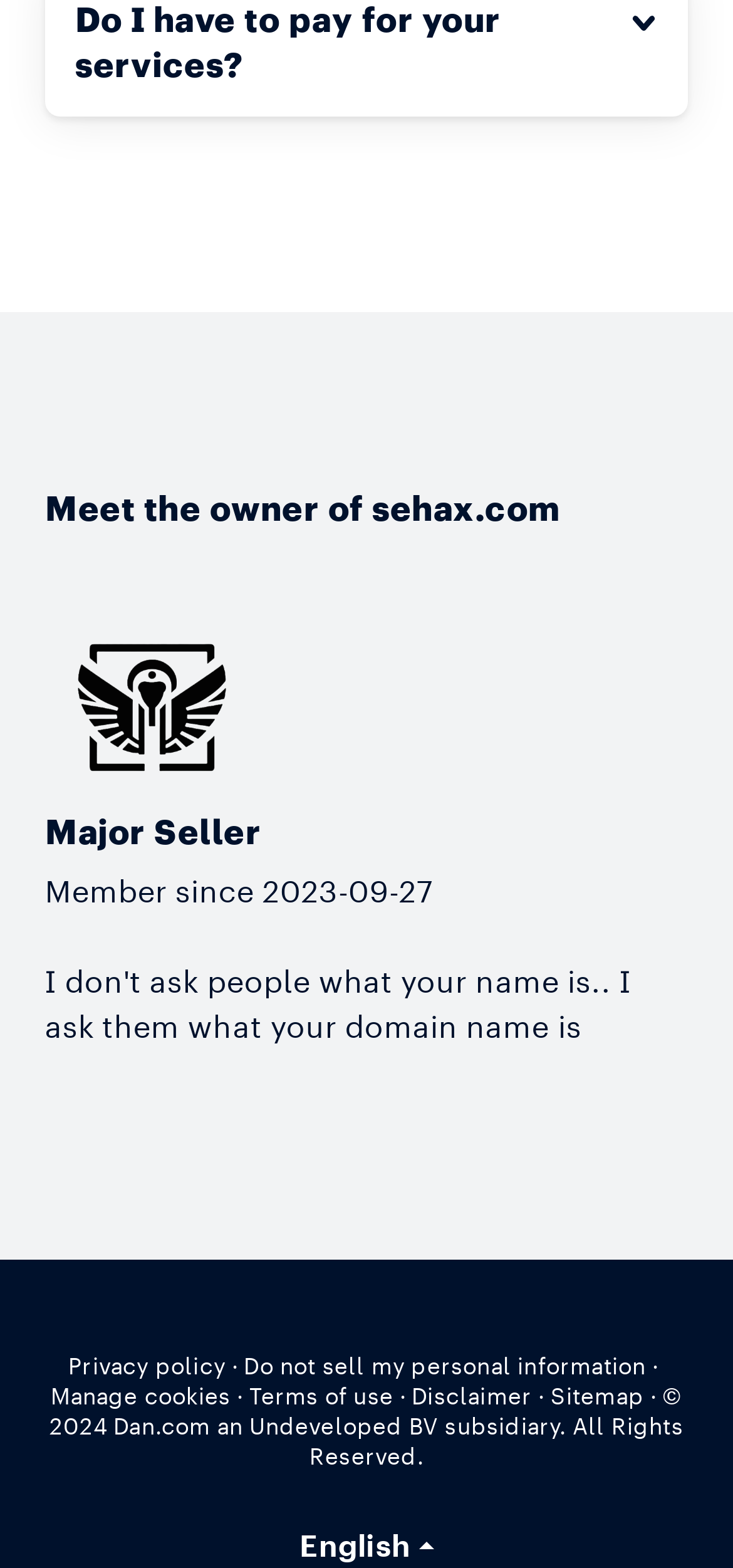What is the current language of the webpage?
Answer the question with detailed information derived from the image.

The webpage has a button 'English' which suggests that the current language of the webpage is English.